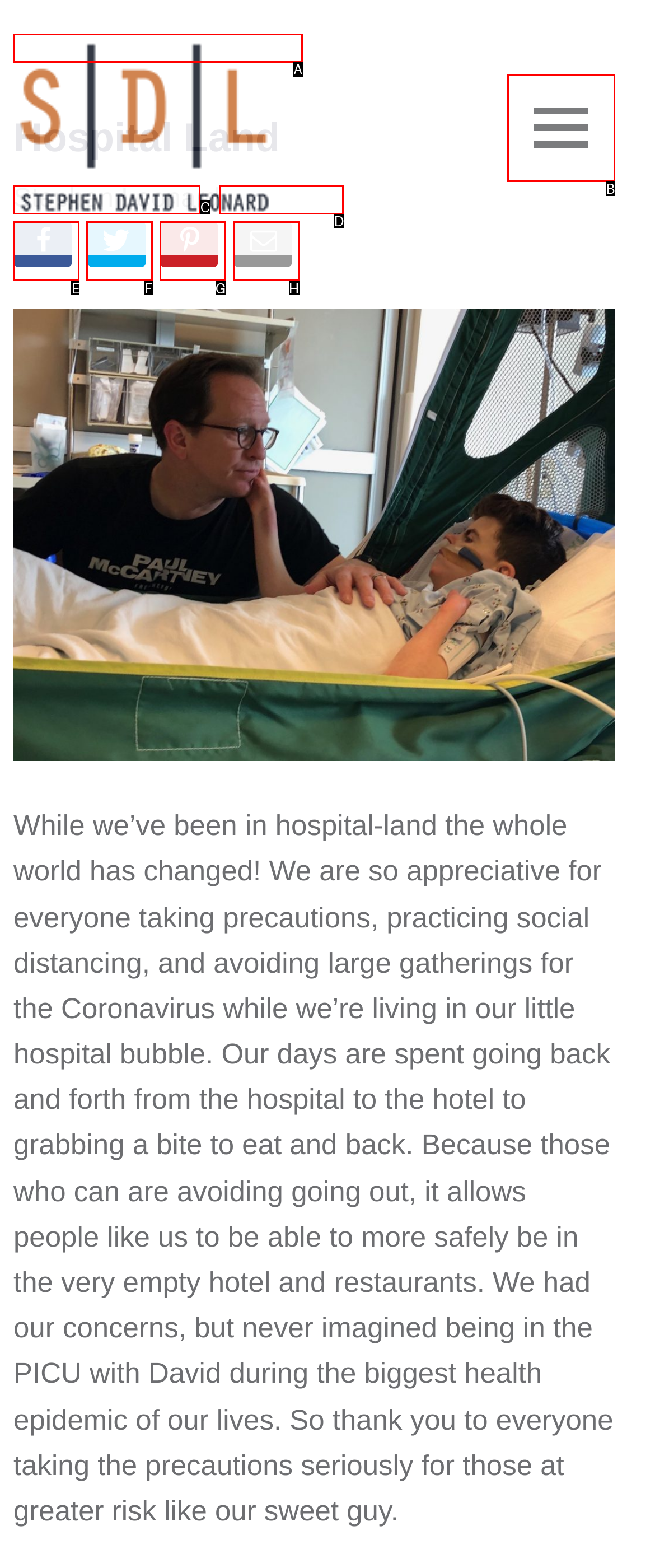Please identify the UI element that matches the description: inspirational story (3)
Respond with the letter of the correct option.

None